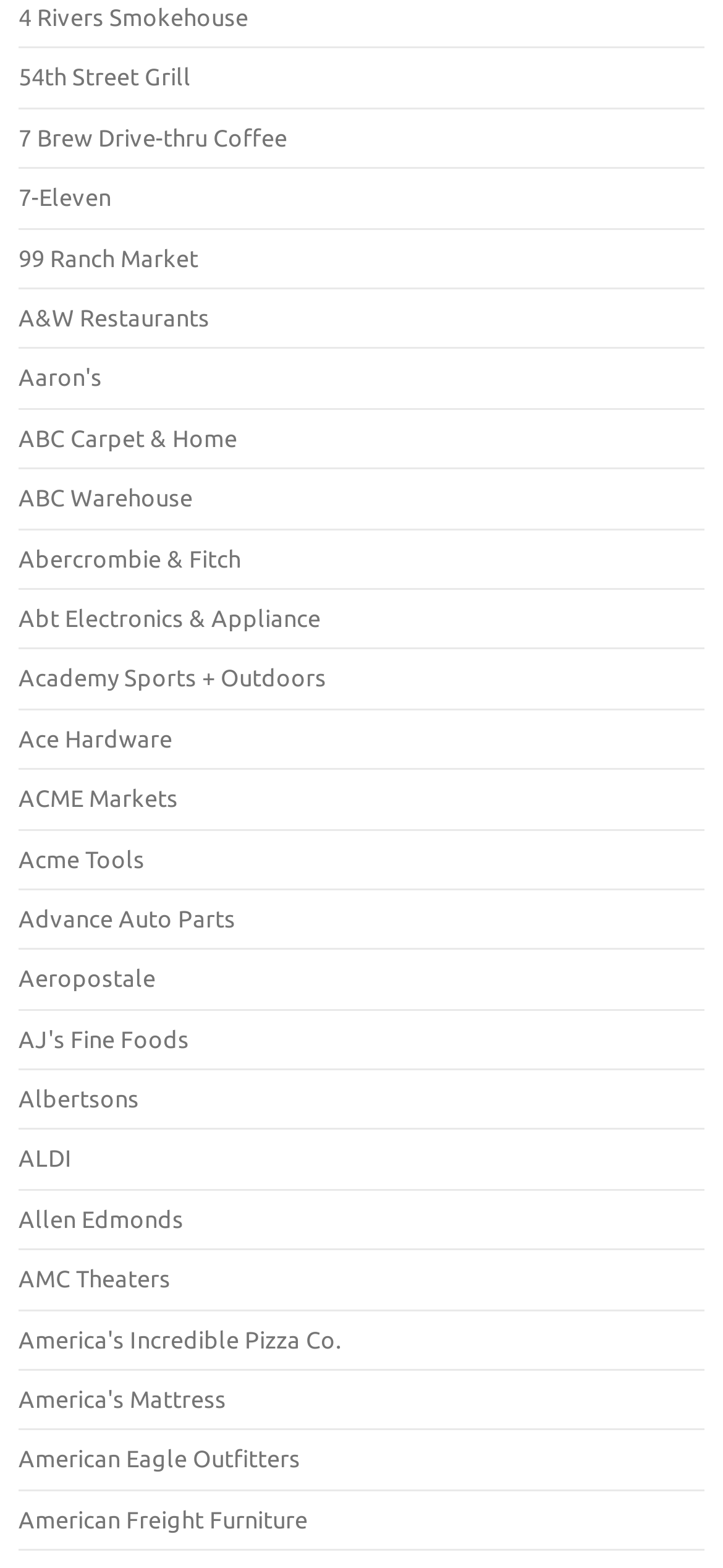What is the brand located at the bottom of the list?
Refer to the image and give a detailed response to the question.

The brand located at the bottom of the list is 'American Freight Furniture' which is a link element with a bounding box of [0.026, 0.96, 0.426, 0.977]. I determined this by examining the y2 coordinates of each brand link and finding the one with the largest value.